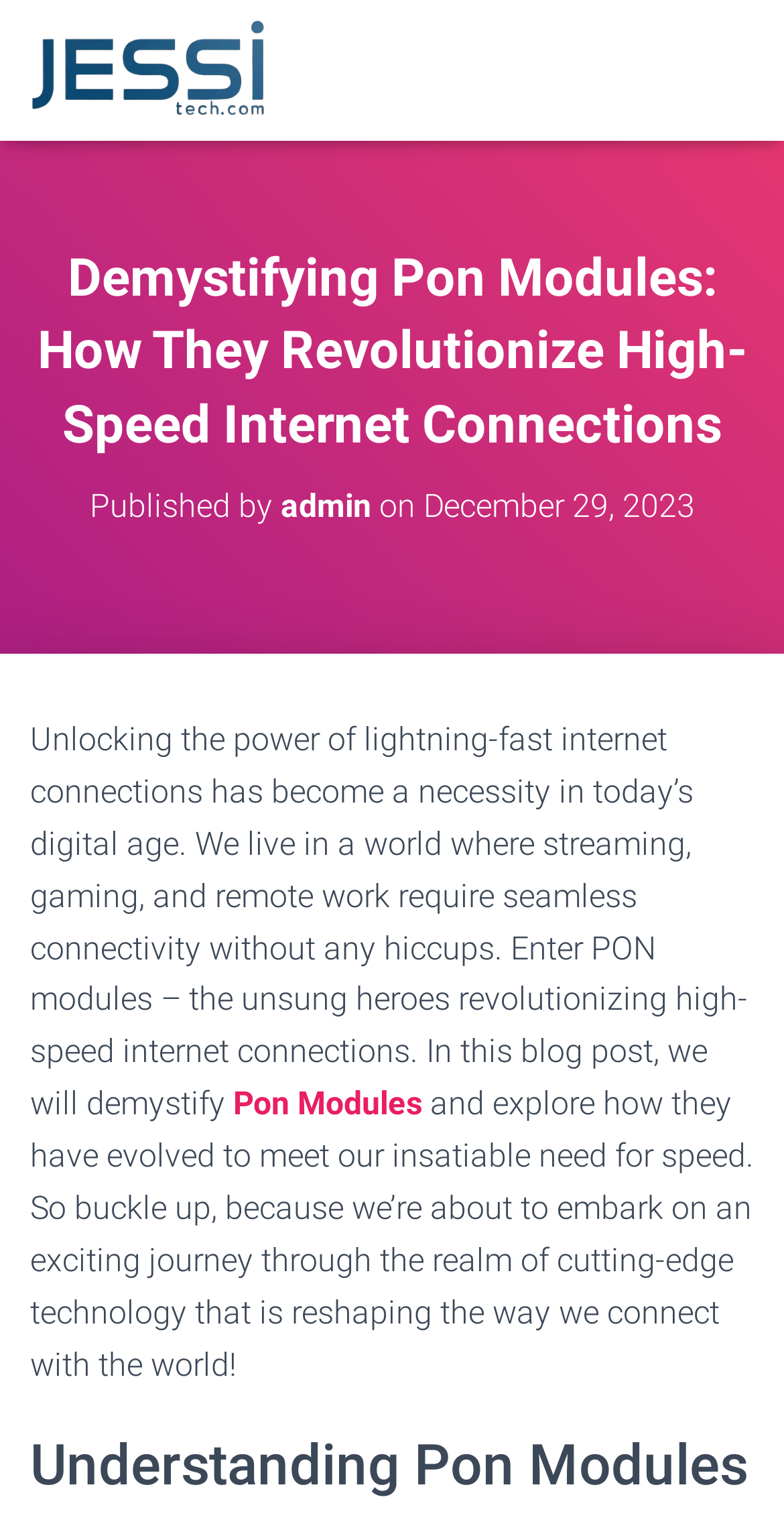What is the main topic of the blog post?
Please provide a comprehensive answer based on the information in the image.

The main topic of the blog post can be inferred from the content of the post. The text 'Demystifying Pon Modules: How They Revolutionize High-Speed Internet Connections' in the main heading and the mention of 'PON modules' in the body of the post suggest that the main topic is 'PON modules'.